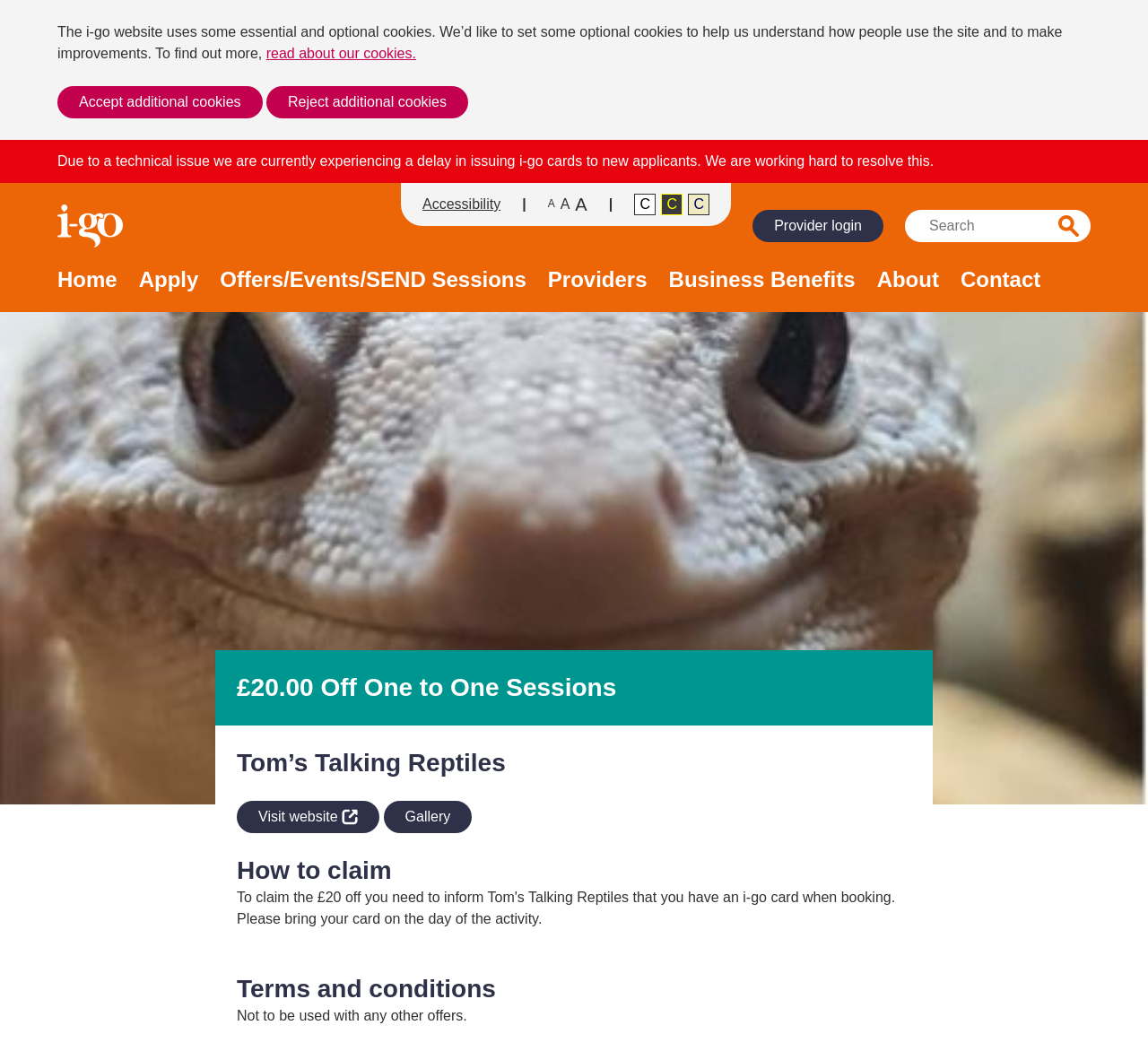Please find the bounding box coordinates of the element that needs to be clicked to perform the following instruction: "Visit Tom’s Talking Reptiles website". The bounding box coordinates should be four float numbers between 0 and 1, represented as [left, top, right, bottom].

[0.206, 0.755, 0.331, 0.786]